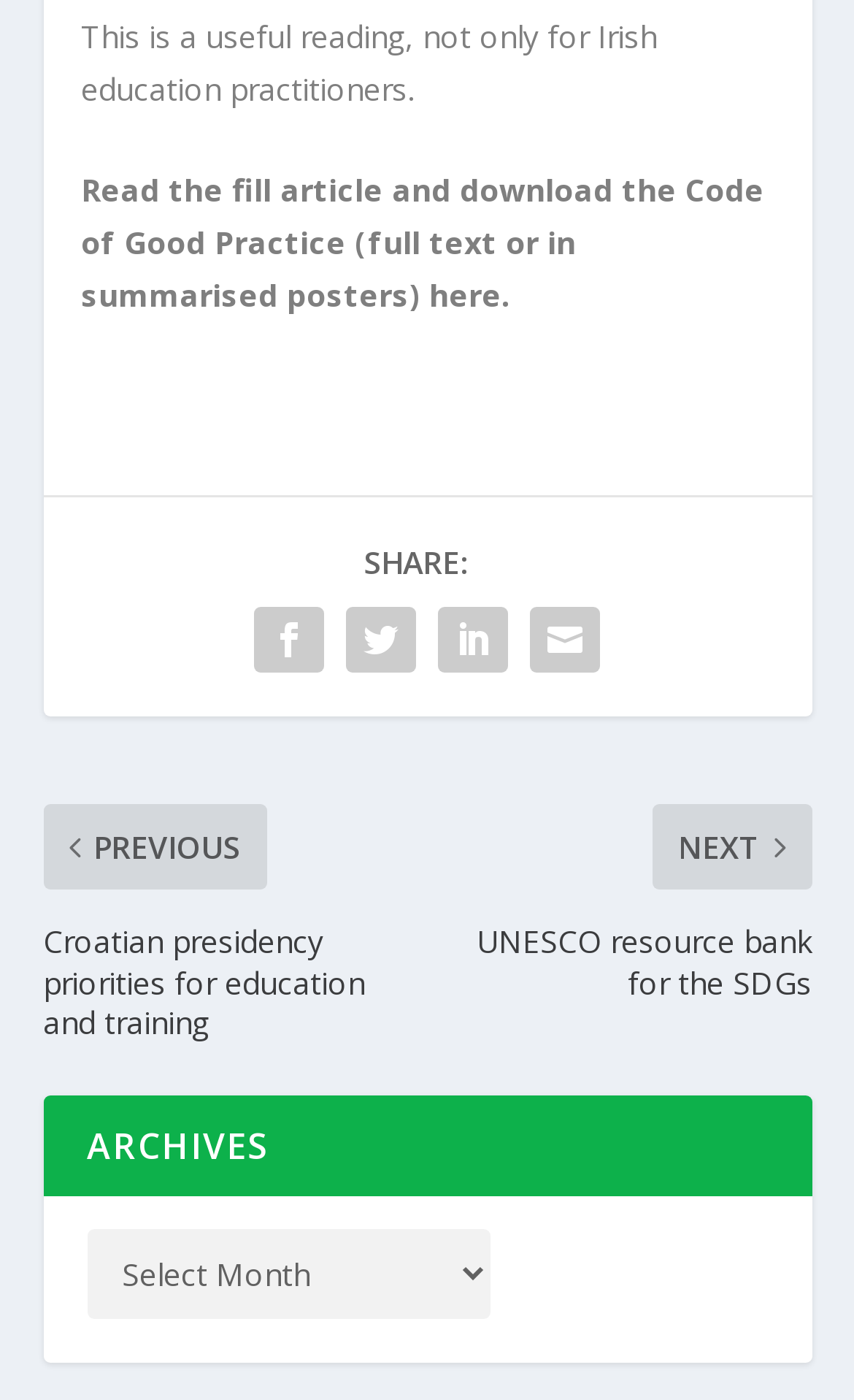What is the purpose of the combobox?
Look at the image and respond with a one-word or short-phrase answer.

Selecting an option